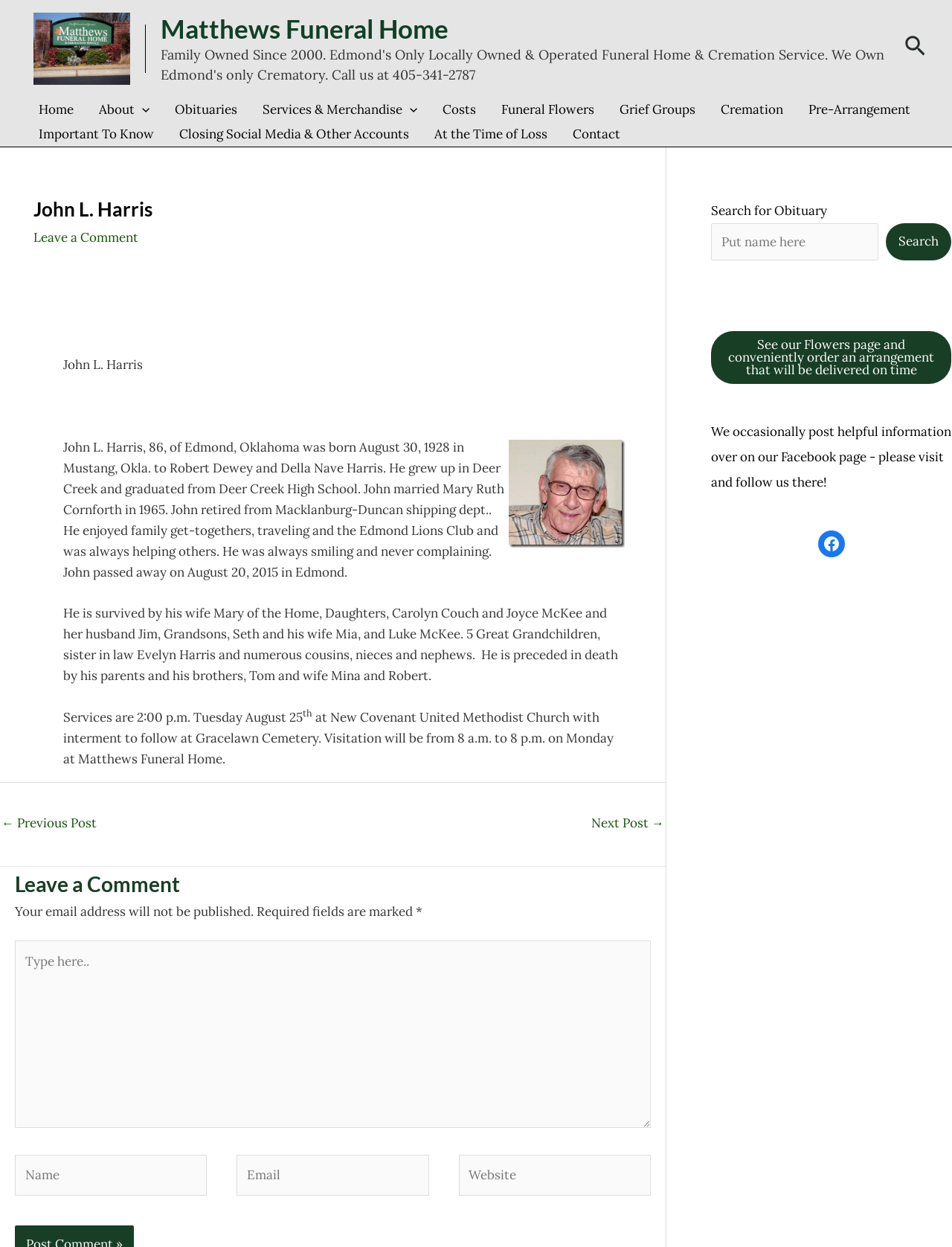Identify the bounding box coordinates of the region that needs to be clicked to carry out this instruction: "Leave a comment". Provide these coordinates as four float numbers ranging from 0 to 1, i.e., [left, top, right, bottom].

[0.035, 0.184, 0.145, 0.197]